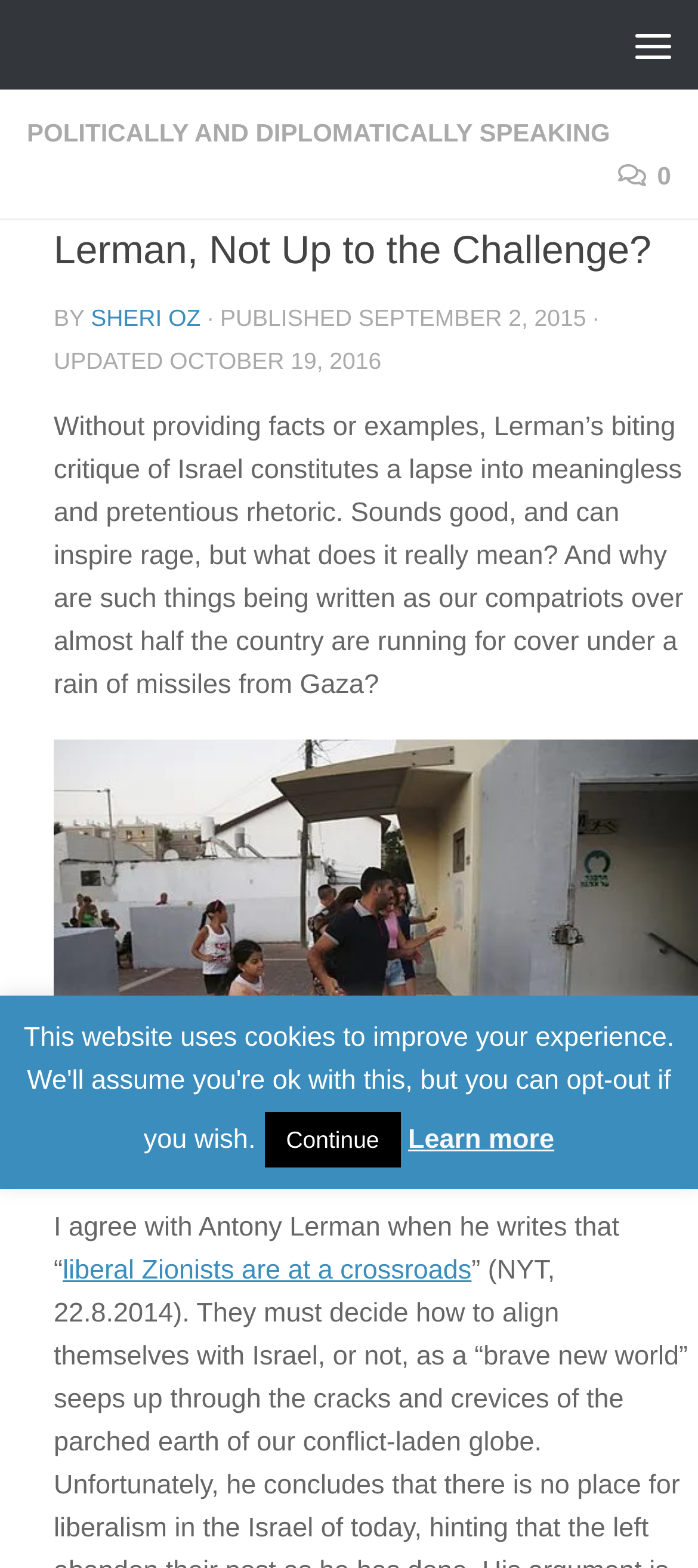Find the bounding box coordinates for the HTML element described as: "parent_node: Israel Diaries title="Menu"". The coordinates should consist of four float values between 0 and 1, i.e., [left, top, right, bottom].

[0.872, 0.0, 1.0, 0.057]